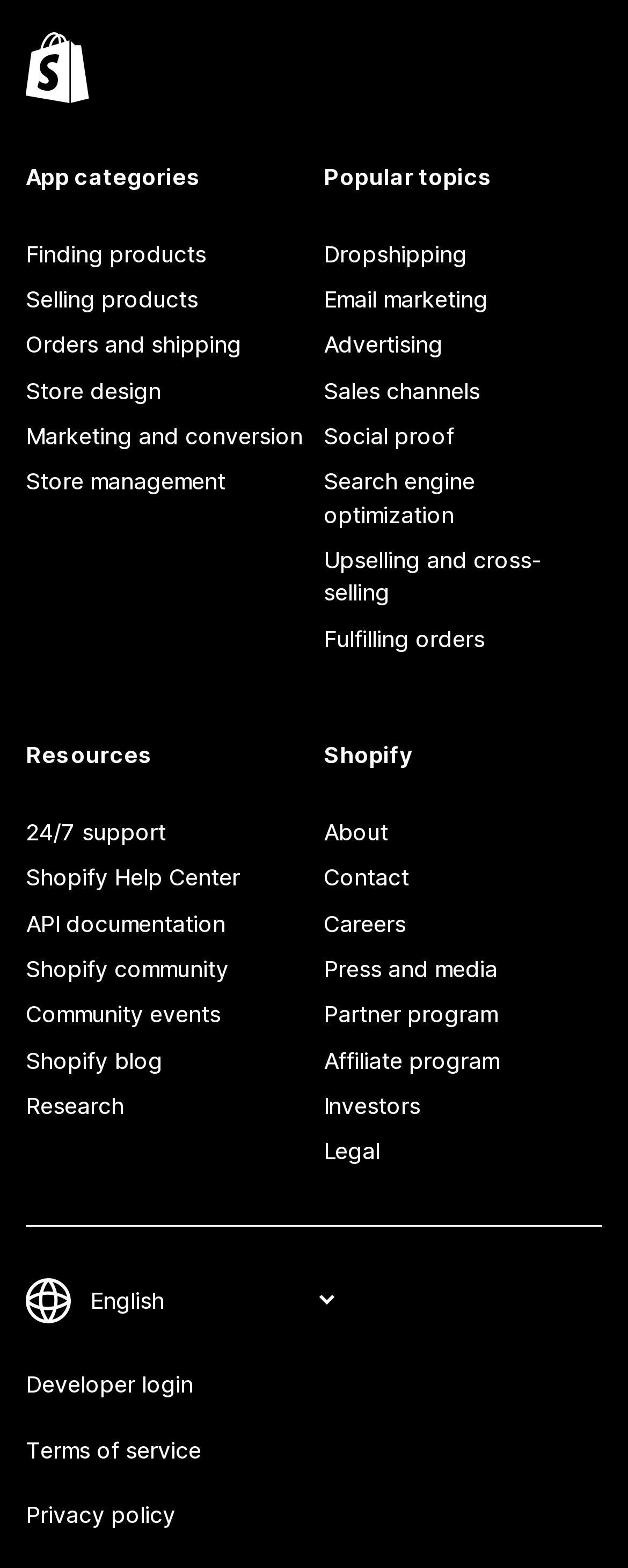Locate the coordinates of the bounding box for the clickable region that fulfills this instruction: "Login as a developer".

[0.041, 0.869, 0.959, 0.898]